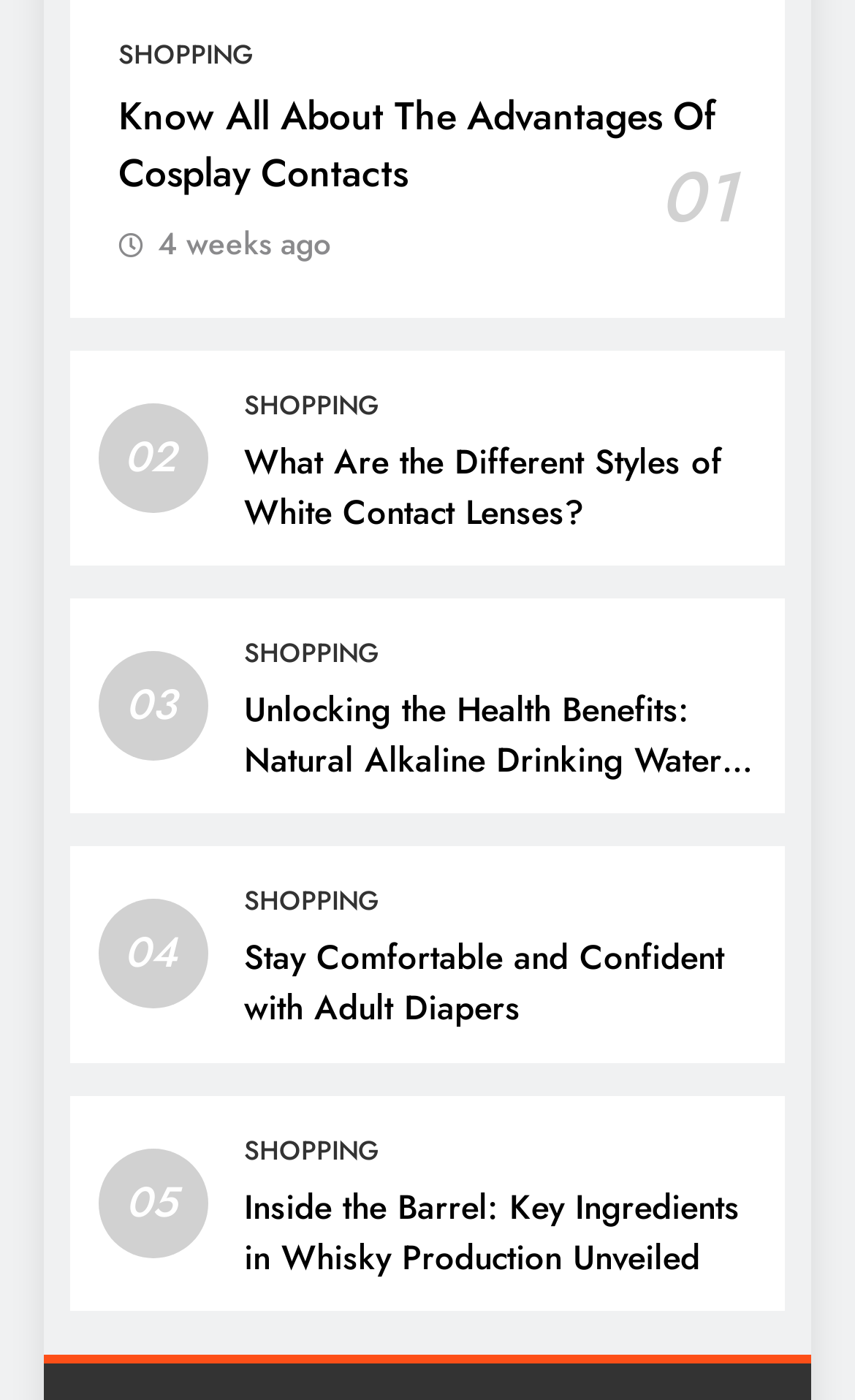From the screenshot, find the bounding box of the UI element matching this description: "Shopping". Supply the bounding box coordinates in the form [left, top, right, bottom], each a float between 0 and 1.

[0.286, 0.63, 0.445, 0.658]